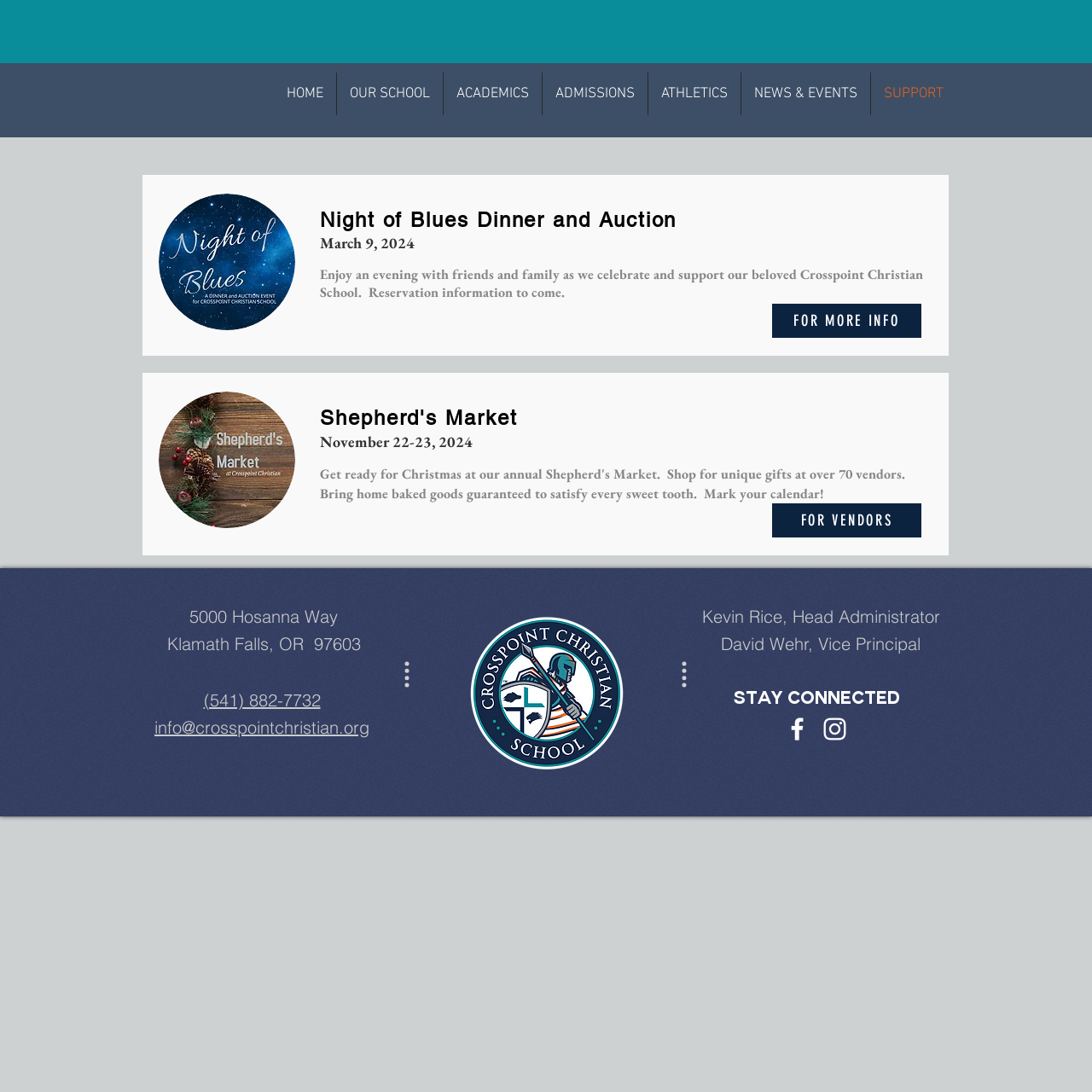Locate the bounding box coordinates of the clickable region to complete the following instruction: "Share Episode."

None